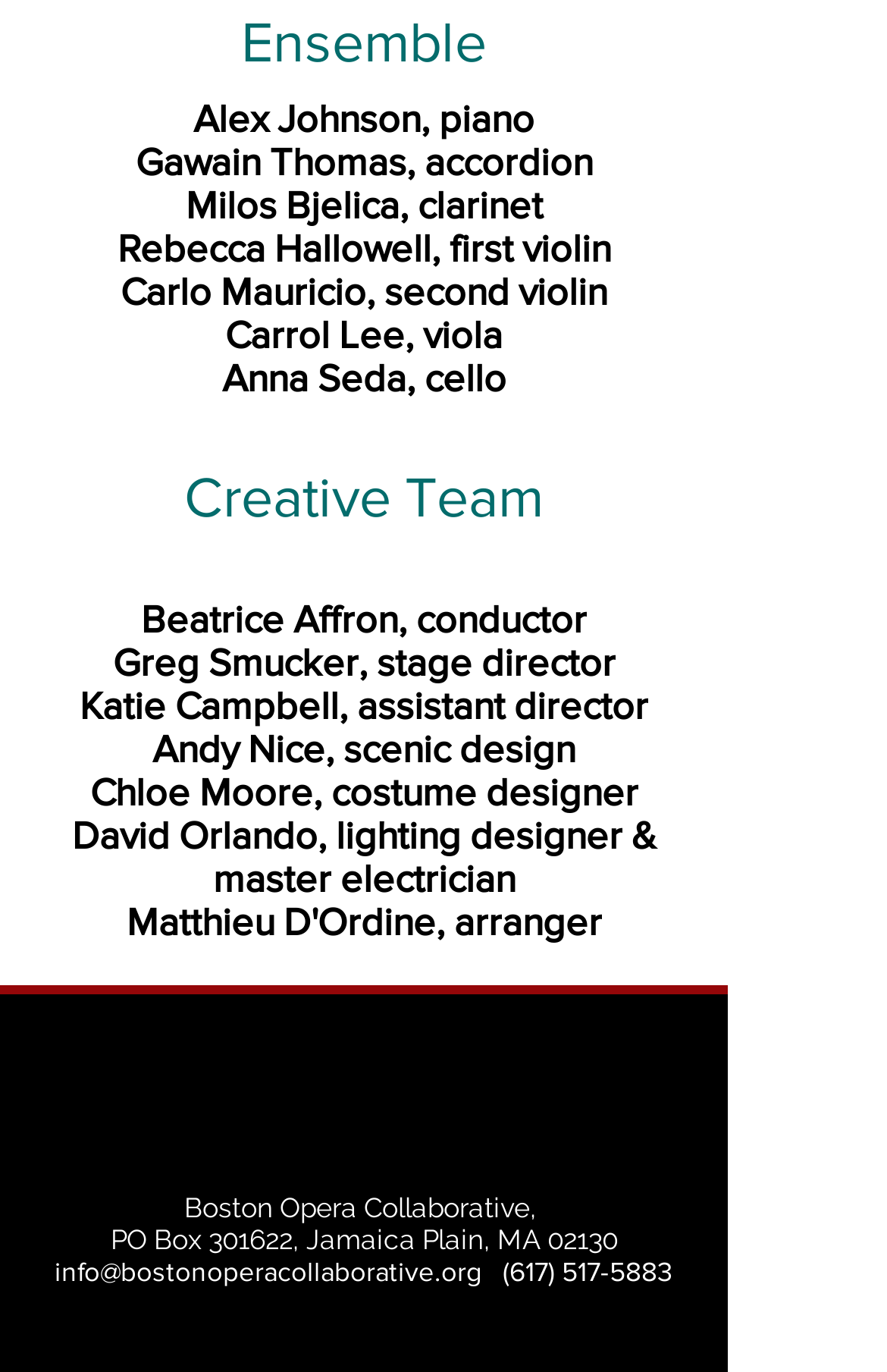Who is the conductor?
Respond to the question with a well-detailed and thorough answer.

I looked for the heading that mentions the conductor's name, which is Beatrice Affron, under the 'Creative Team' section.